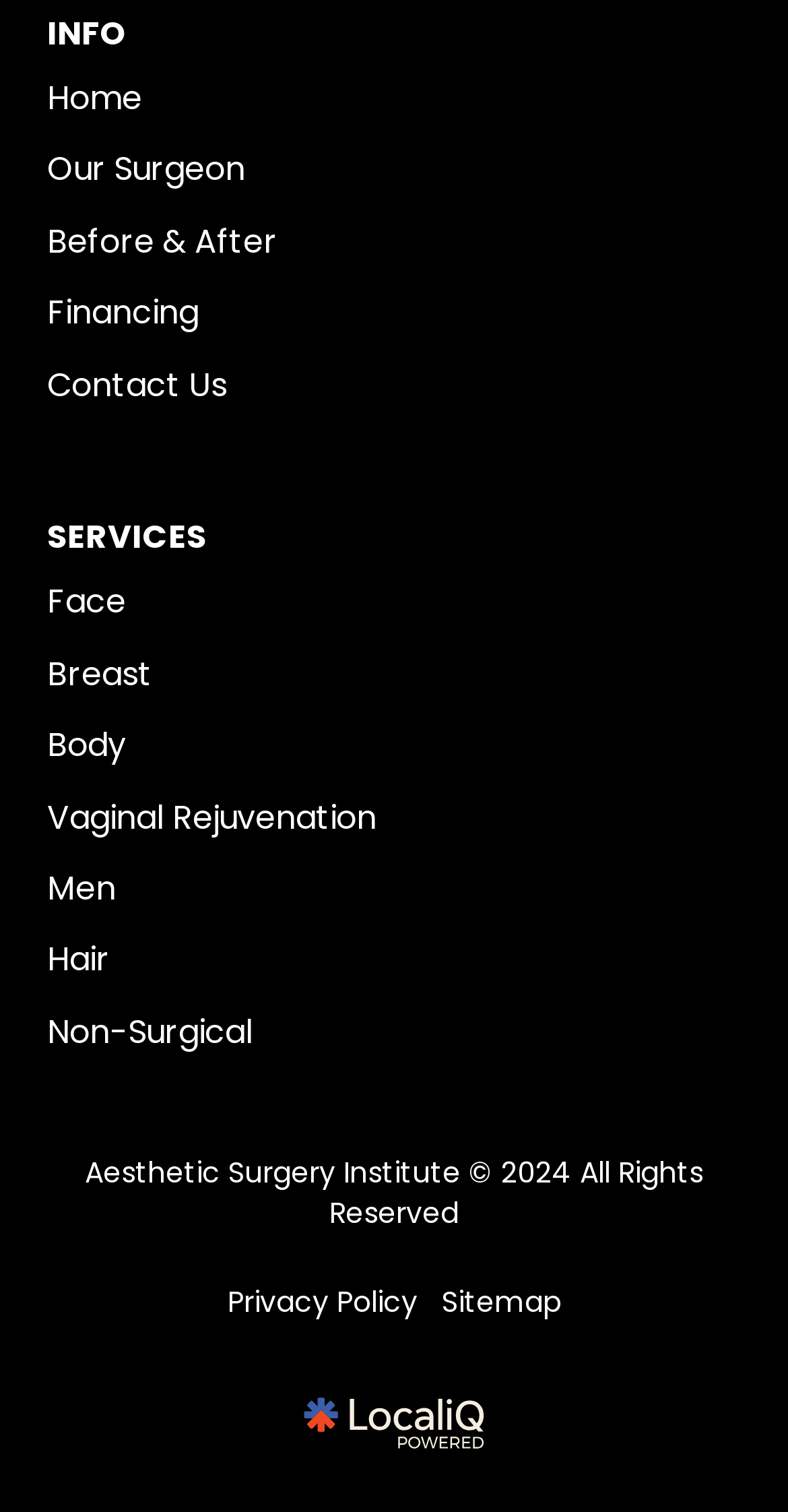Answer briefly with one word or phrase:
What is the last link at the bottom of the webpage?

Sitemap